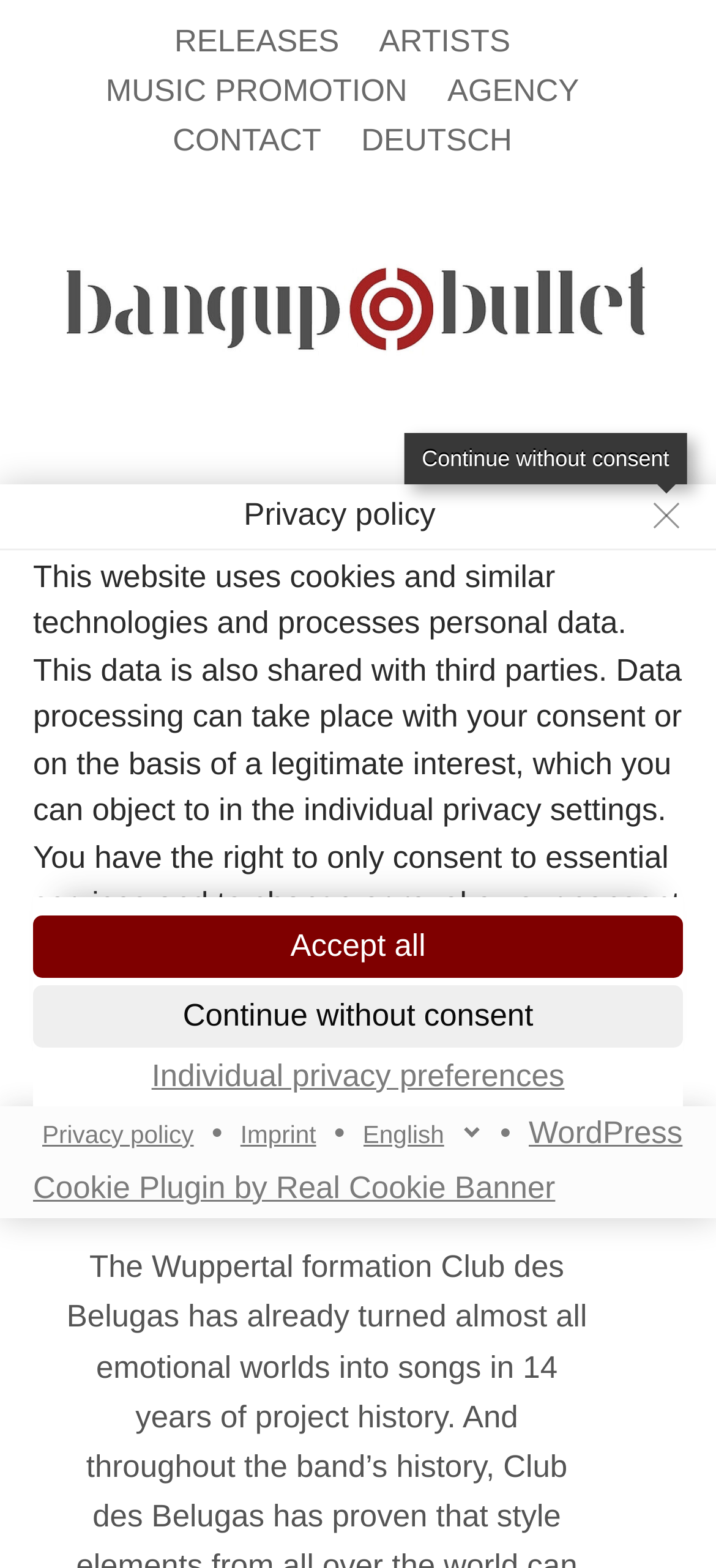Please reply to the following question using a single word or phrase: 
How many language options are there?

1